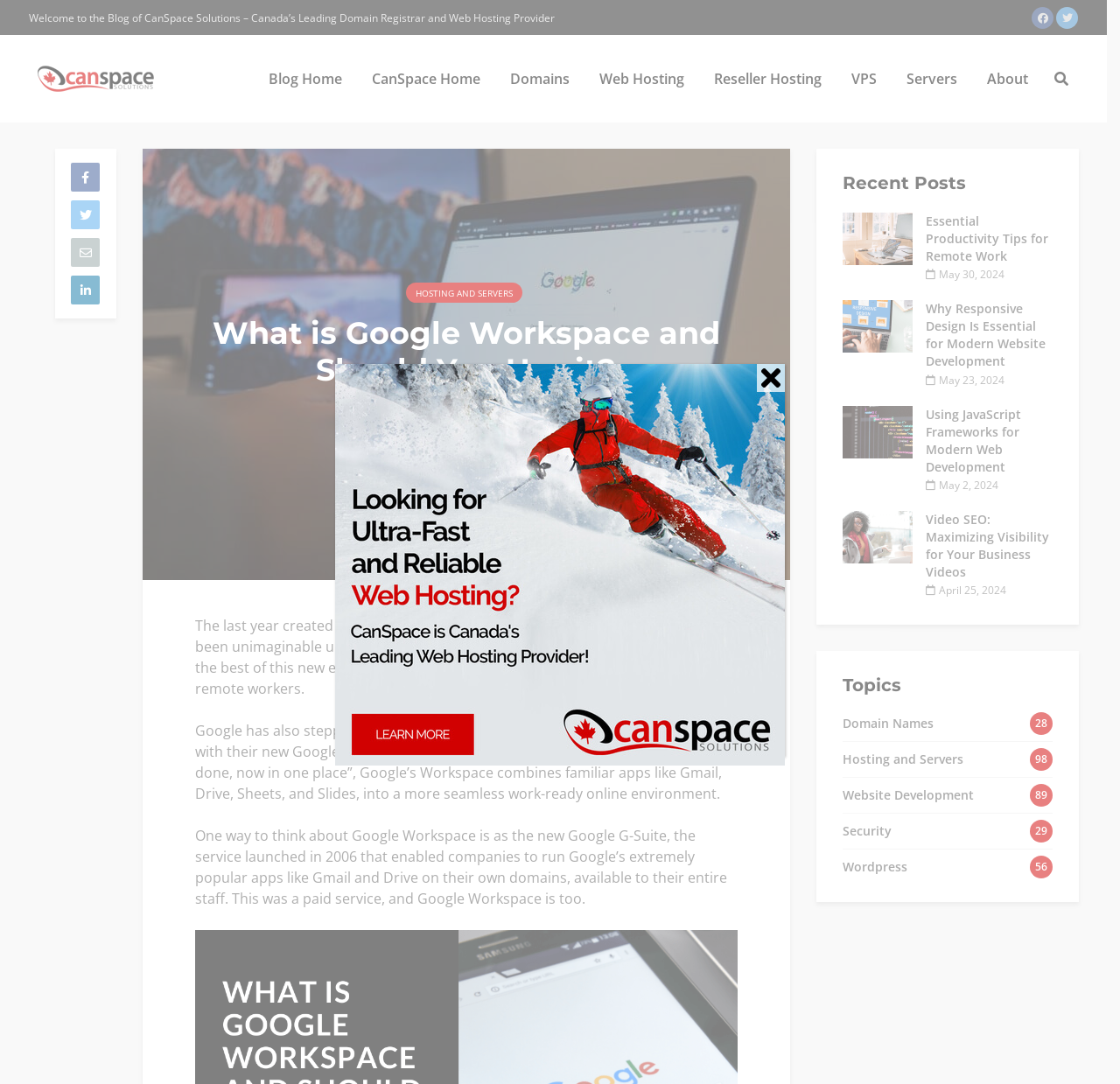Identify the bounding box coordinates for the region of the element that should be clicked to carry out the instruction: "Read the FAN MAIL TERMS". The bounding box coordinates should be four float numbers between 0 and 1, i.e., [left, top, right, bottom].

None